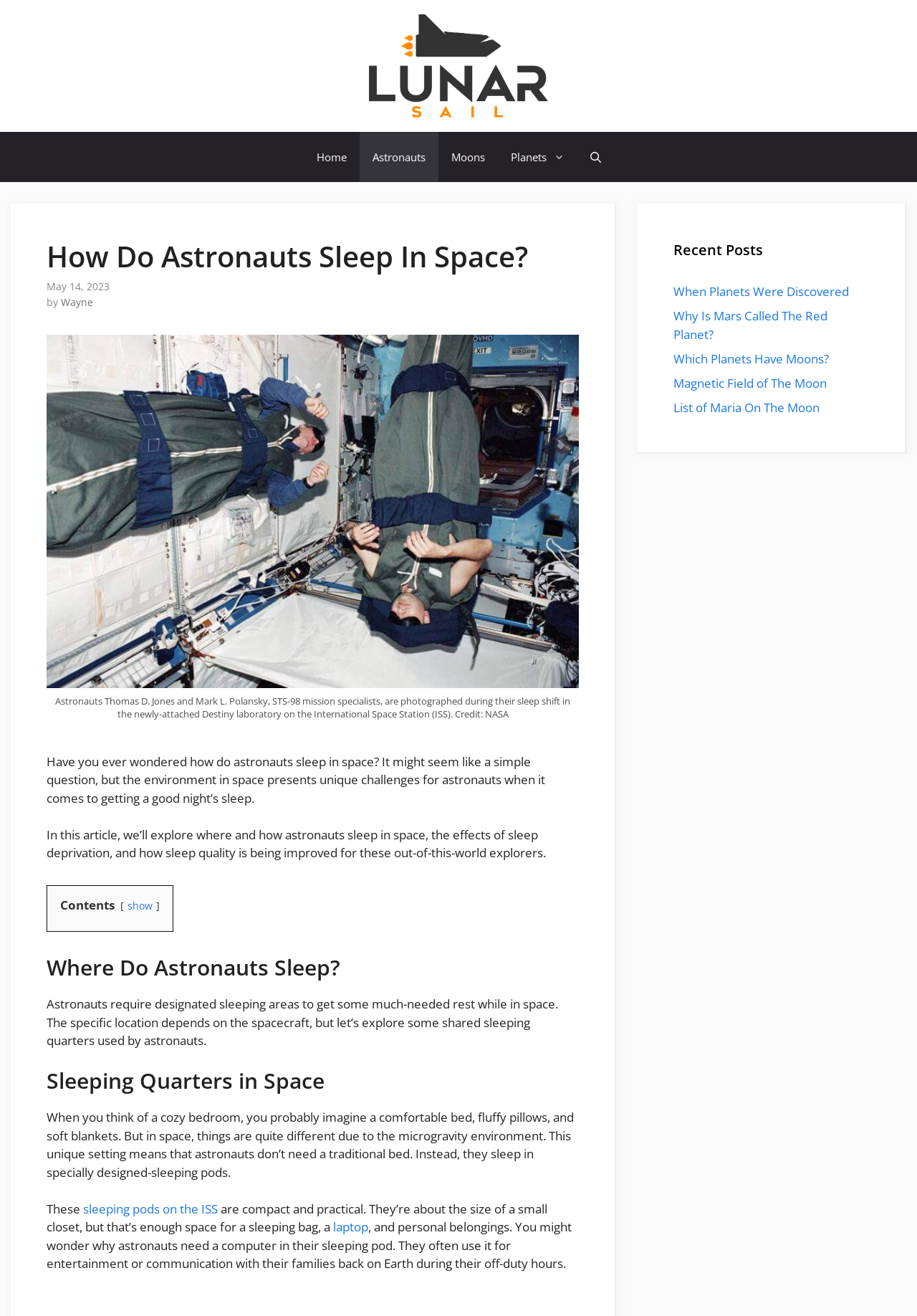What is the topic of the article?
Based on the screenshot, respond with a single word or phrase.

Astronauts sleeping in space